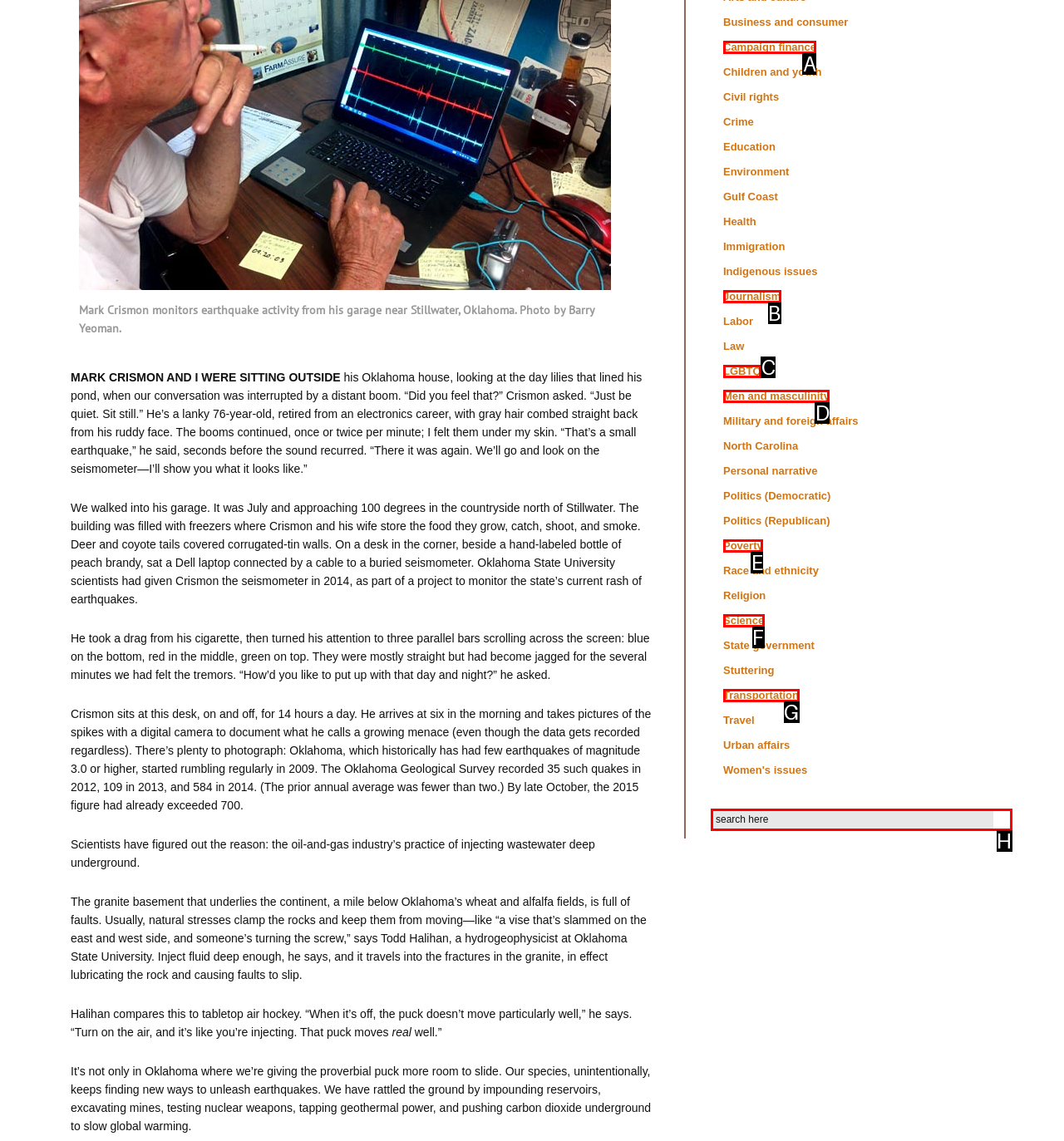Determine which option matches the description: Science. Answer using the letter of the option.

F